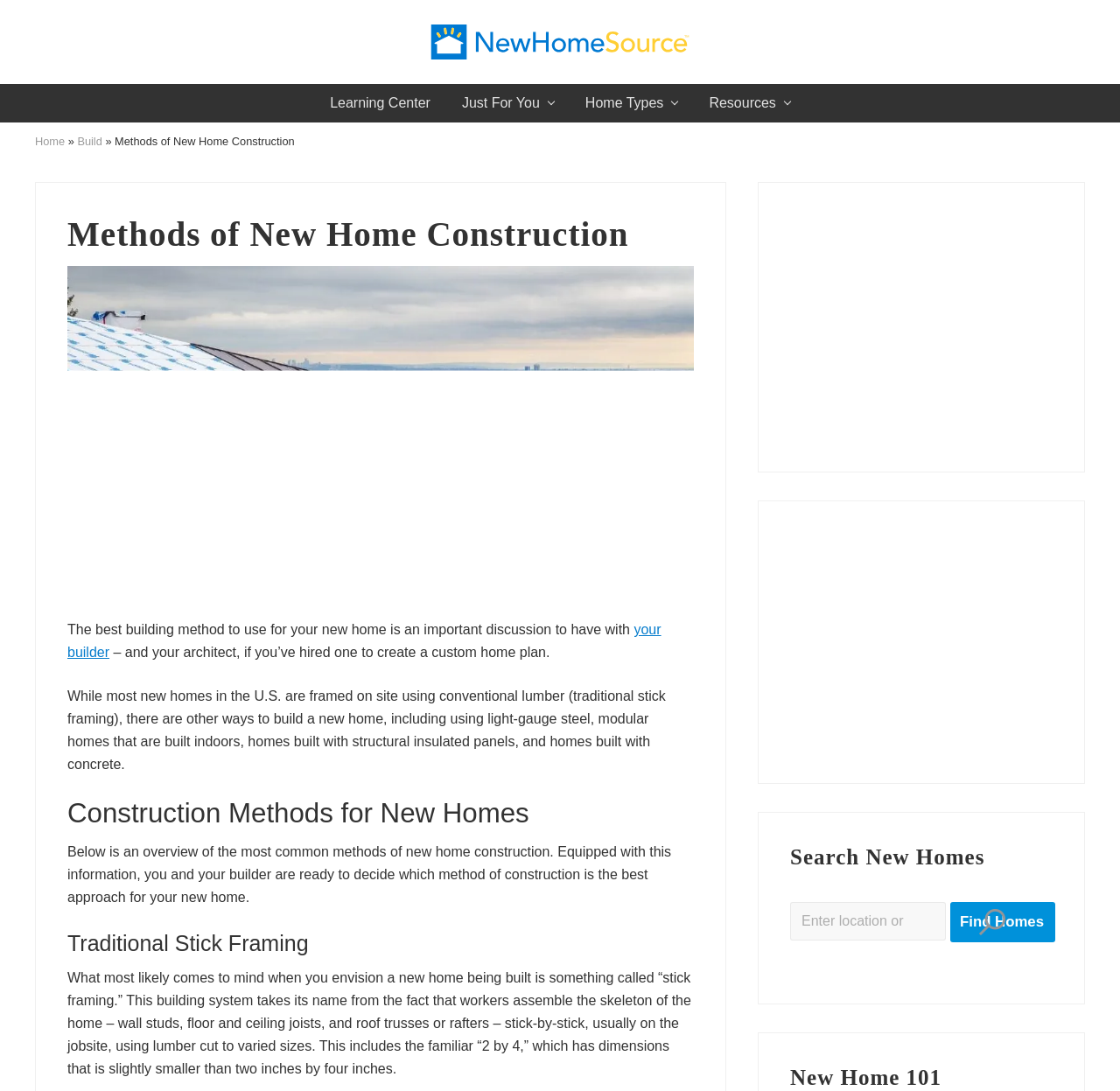Determine the bounding box coordinates of the target area to click to execute the following instruction: "Search for new homes."

[0.705, 0.827, 0.845, 0.862]